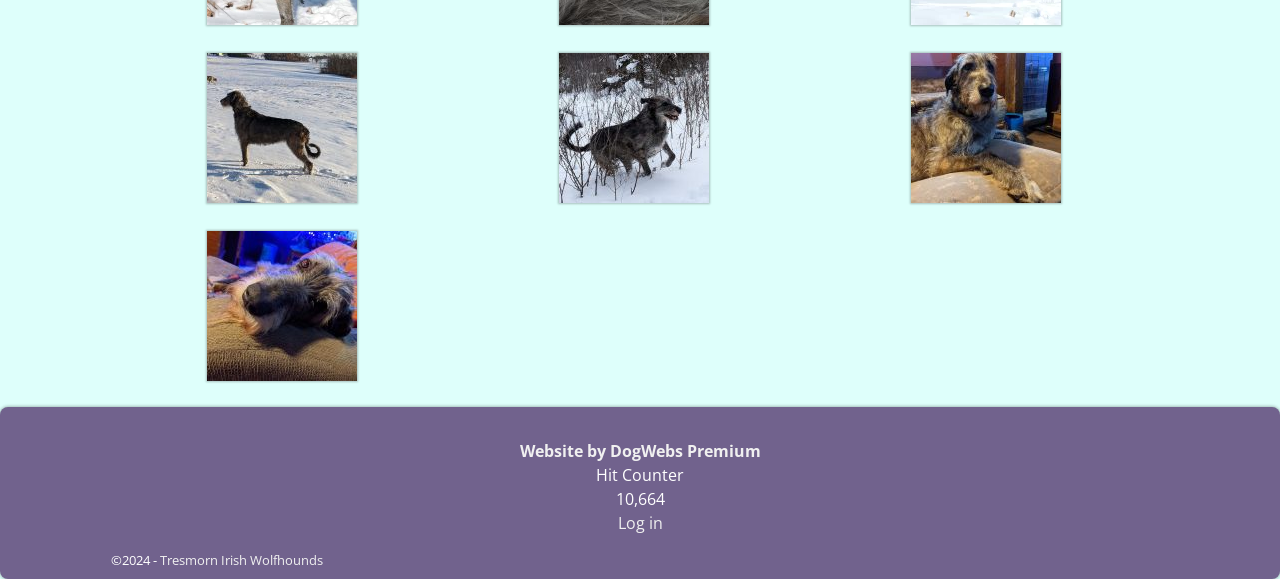Identify the bounding box coordinates of the HTML element based on this description: "Tresmorn Irish Wolfhounds".

[0.125, 0.952, 0.252, 0.983]